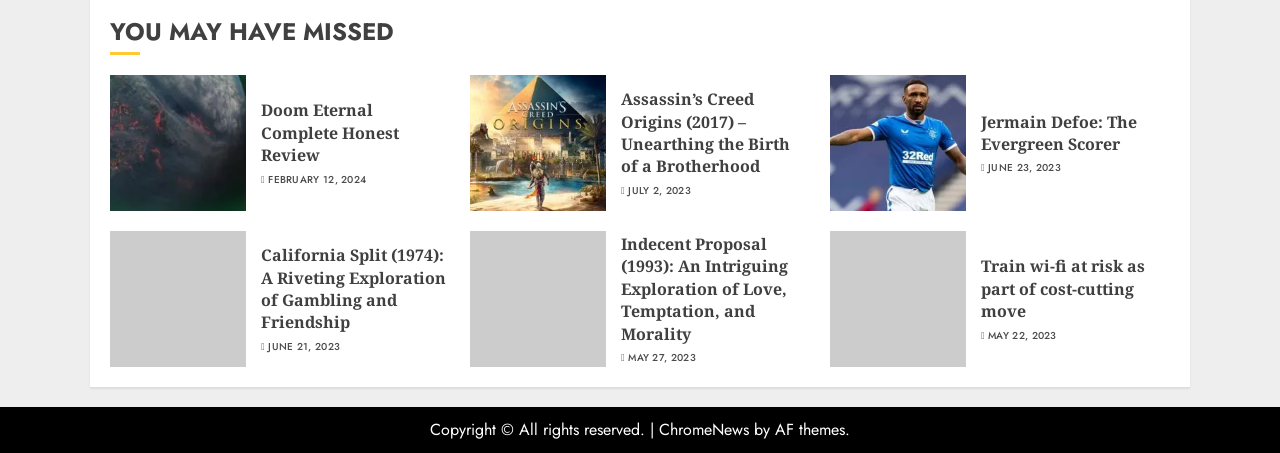Find the coordinates for the bounding box of the element with this description: "May 27, 2023".

[0.491, 0.775, 0.544, 0.806]